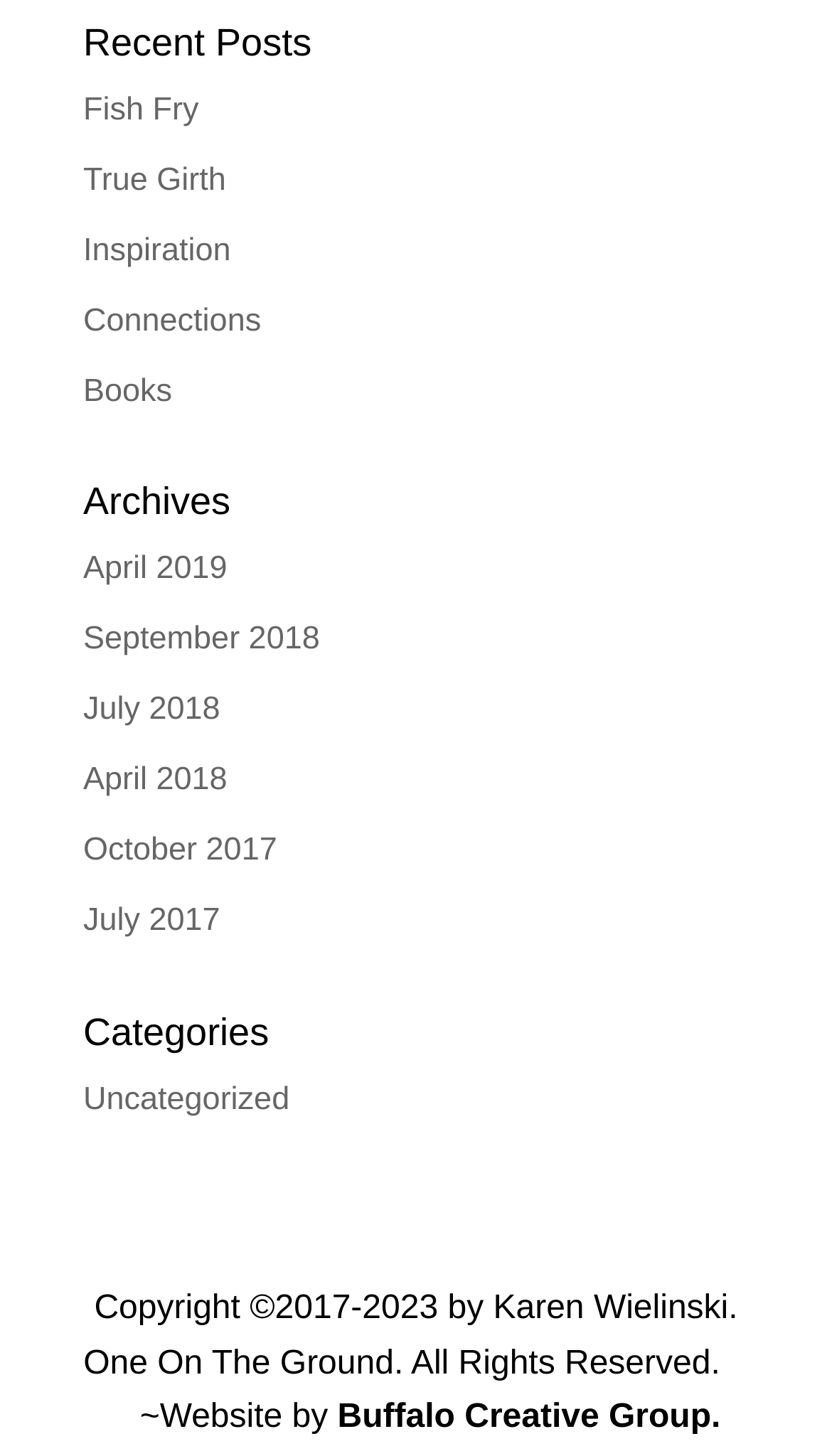Using the given description, provide the bounding box coordinates formatted as (top-left x, top-left y, bottom-right x, bottom-right y), with all values being floating point numbers between 0 and 1. Description: Buffalo Creative Group.

[0.406, 0.961, 0.866, 0.986]